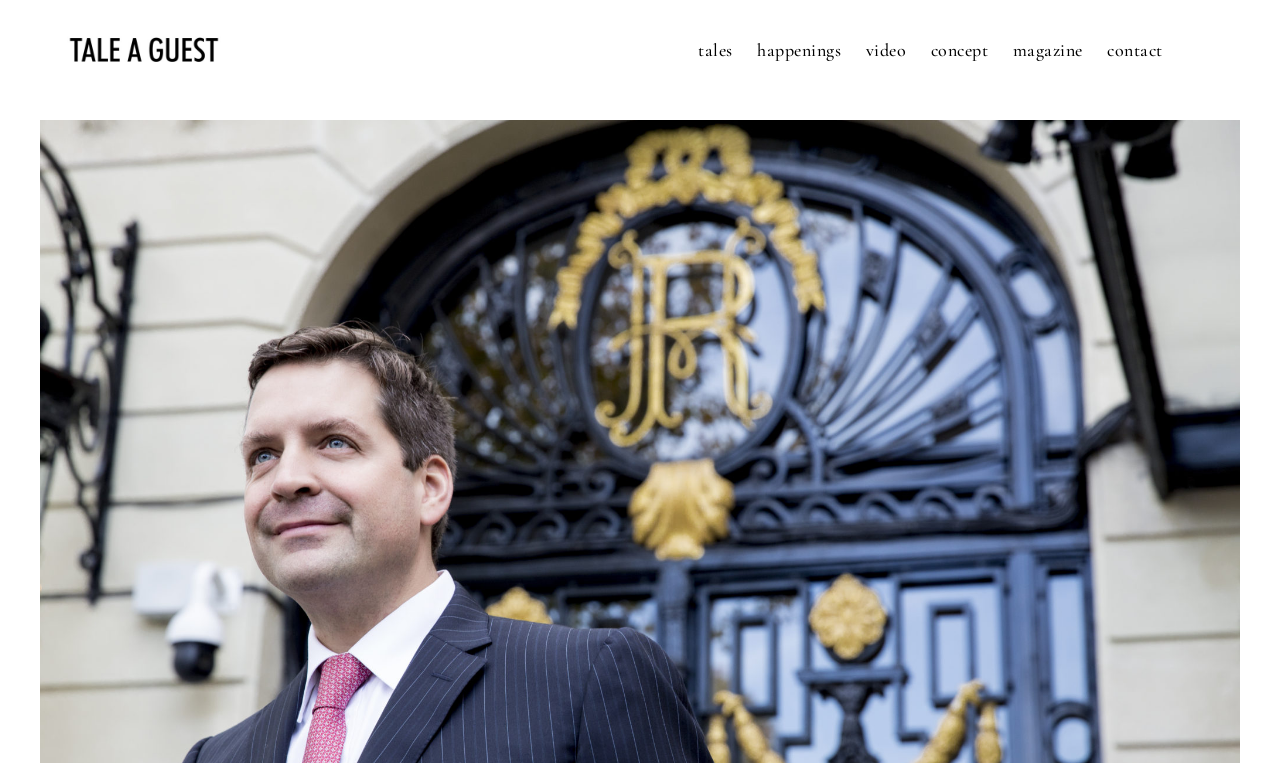Look at the image and give a detailed response to the following question: How many navigation links are there?

I counted the number of links in the top navigation bar, which are 'tales', 'happenings', 'video', 'concept', 'magazine', 'contact', and an empty link. Therefore, there are 7 navigation links in total.